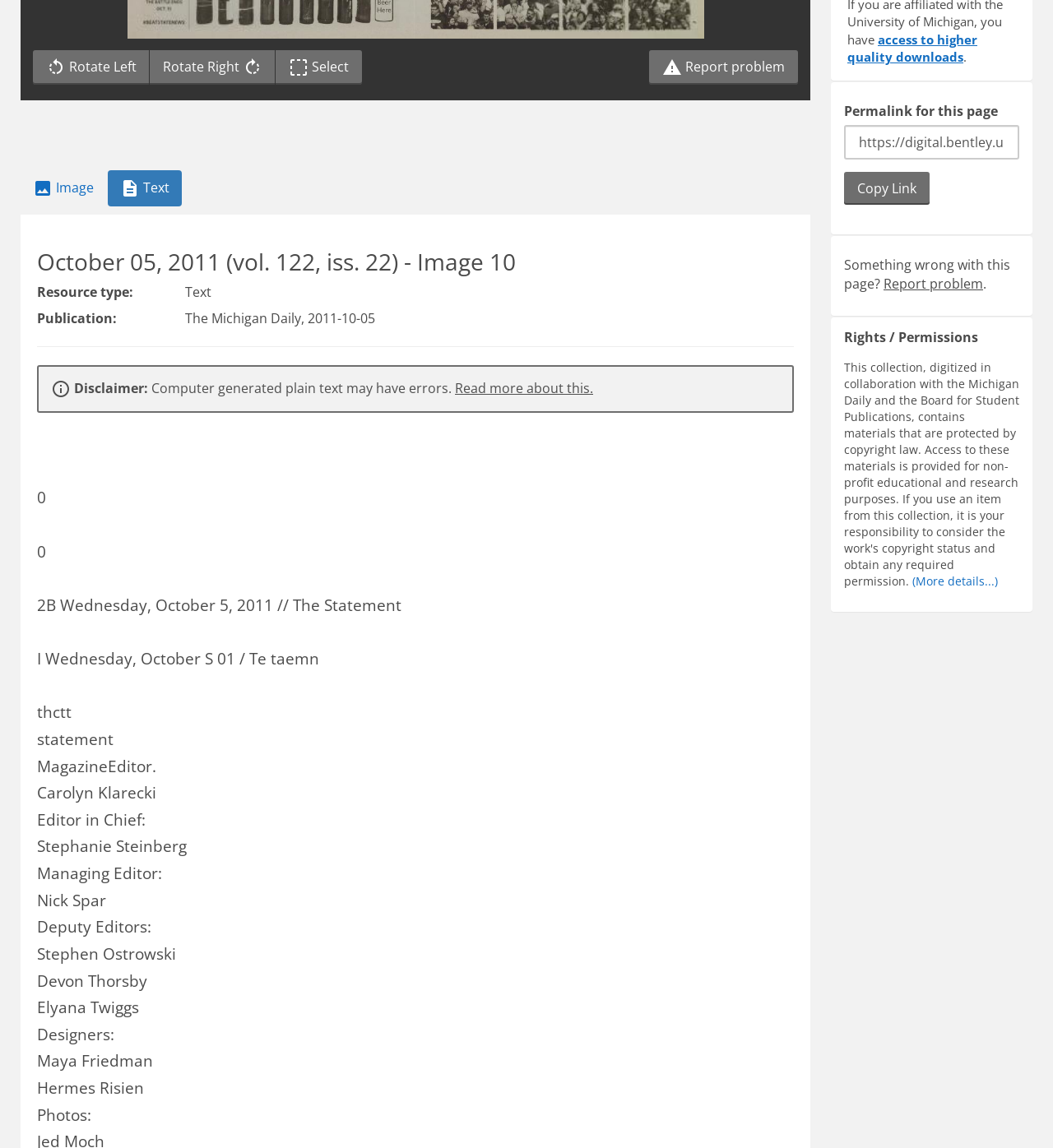Given the element description Frequently Asked Questions, identify the bounding box coordinates for the UI element on the webpage screenshot. The format should be (top-left x, top-left y, bottom-right x, bottom-right y), with values between 0 and 1.

None